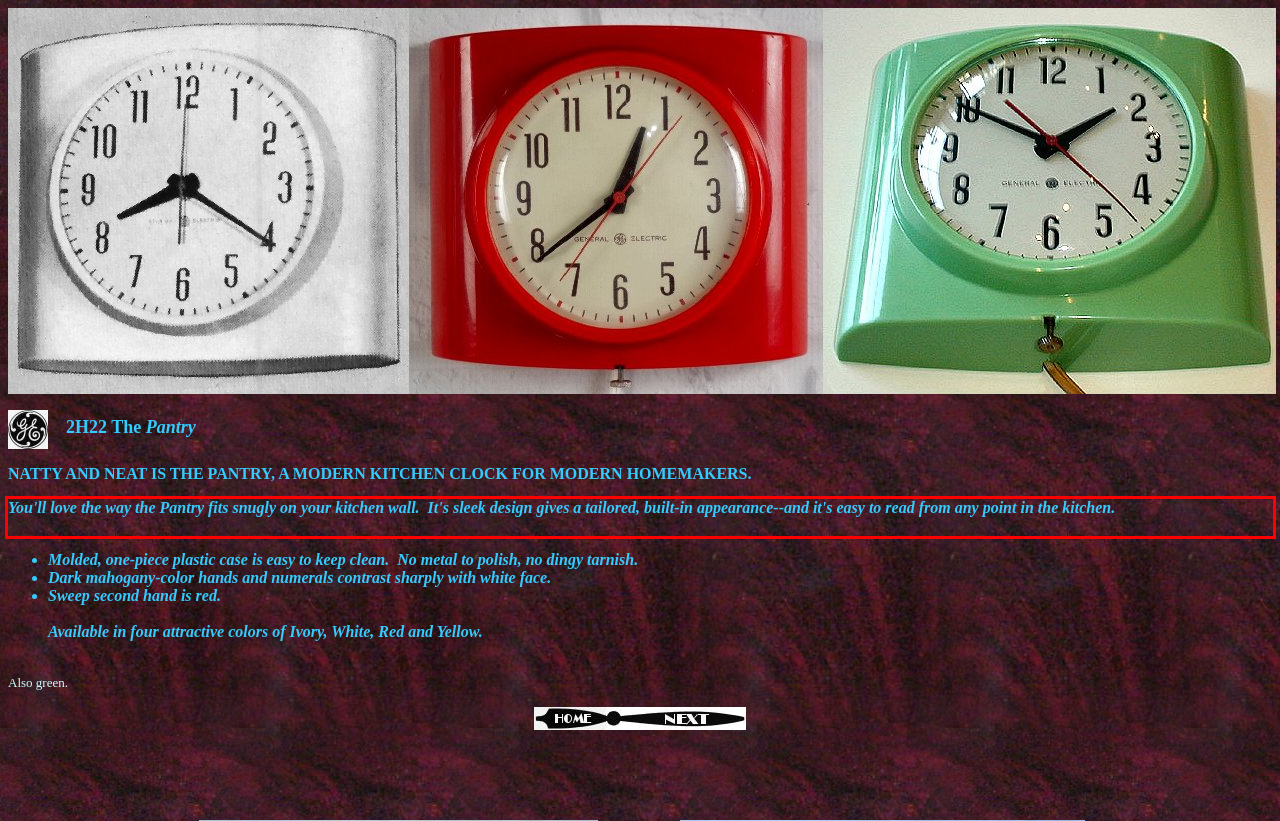Please perform OCR on the text within the red rectangle in the webpage screenshot and return the text content.

You'll love the way the Pantry fits snugly on your kitchen wall. It's sleek design gives a tailored, built-in appearance--and it's easy to read from any point in the kitchen.